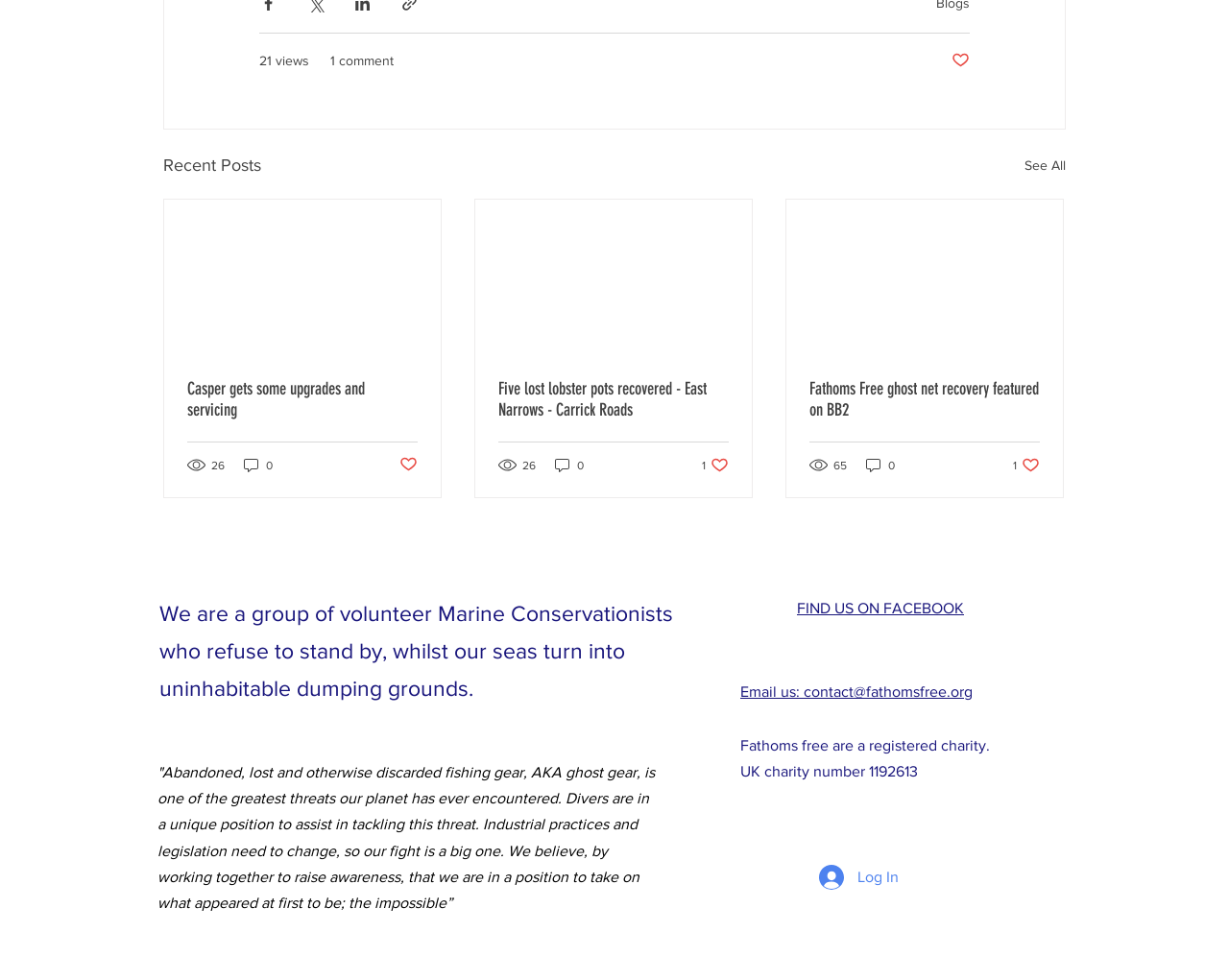Identify and provide the bounding box for the element described by: "Log In".

[0.655, 0.877, 0.742, 0.914]